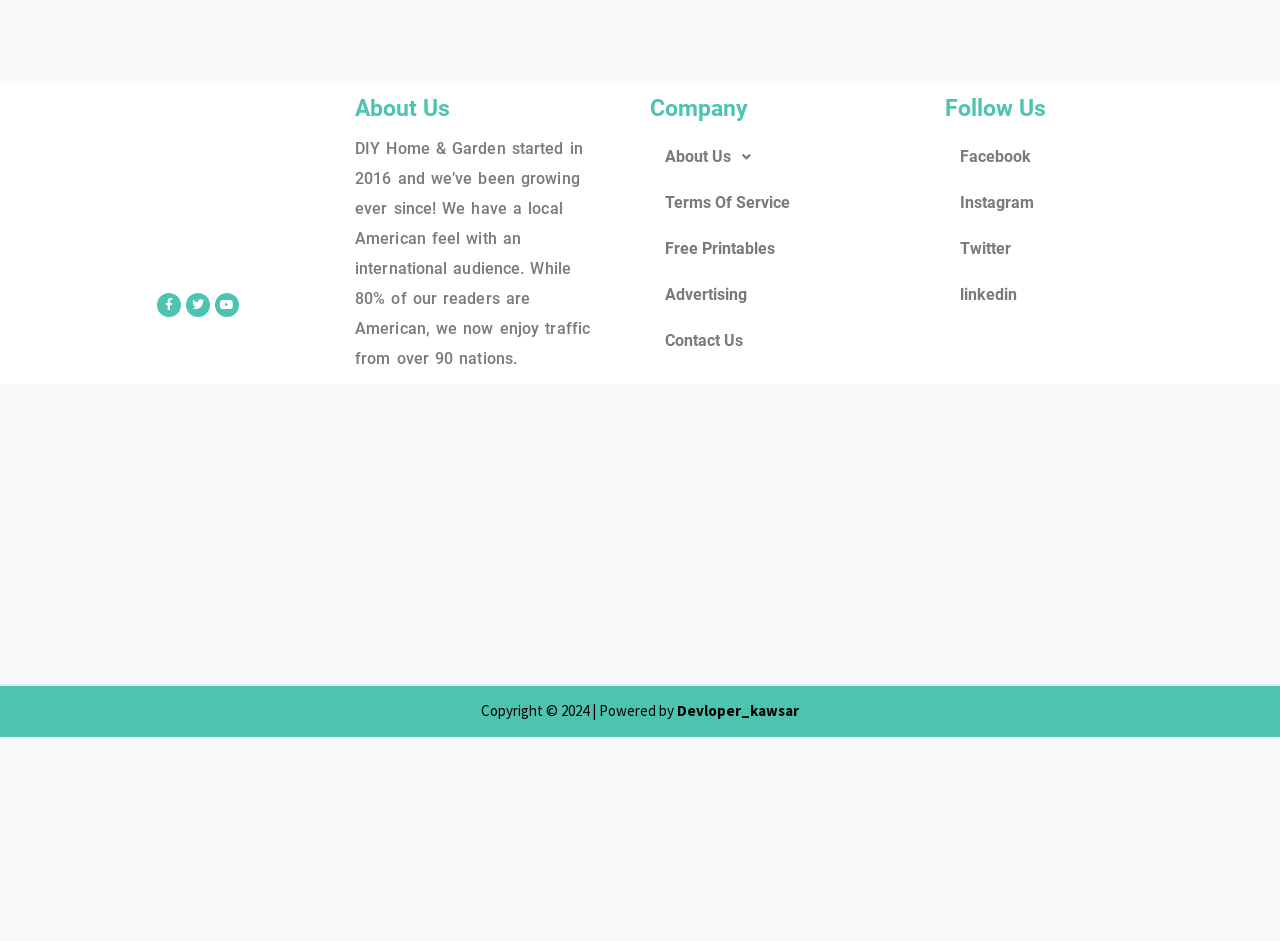Indicate the bounding box coordinates of the clickable region to achieve the following instruction: "View Terms Of Service."

[0.508, 0.191, 0.723, 0.24]